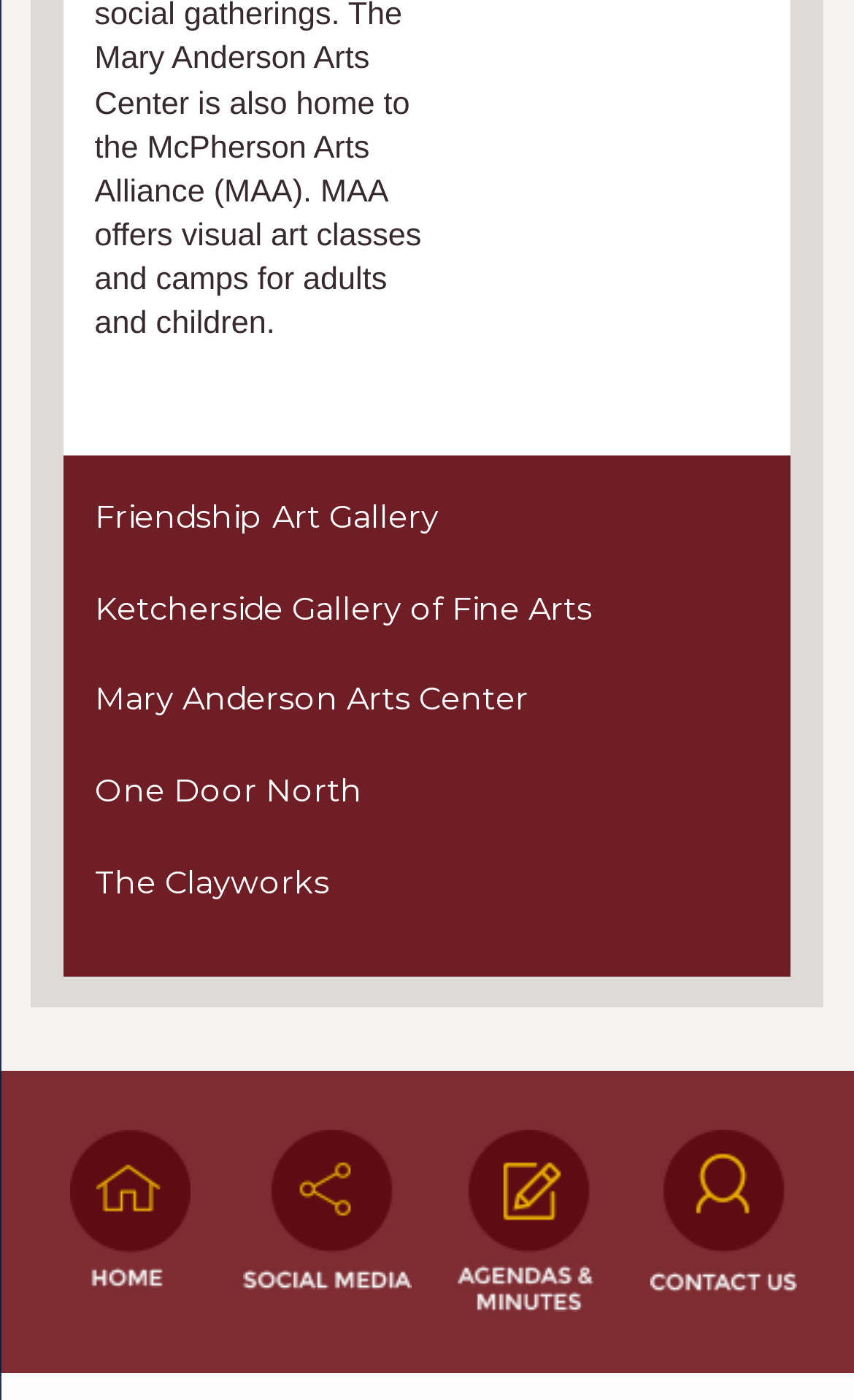Respond with a single word or phrase:
How many complementary elements are there?

2